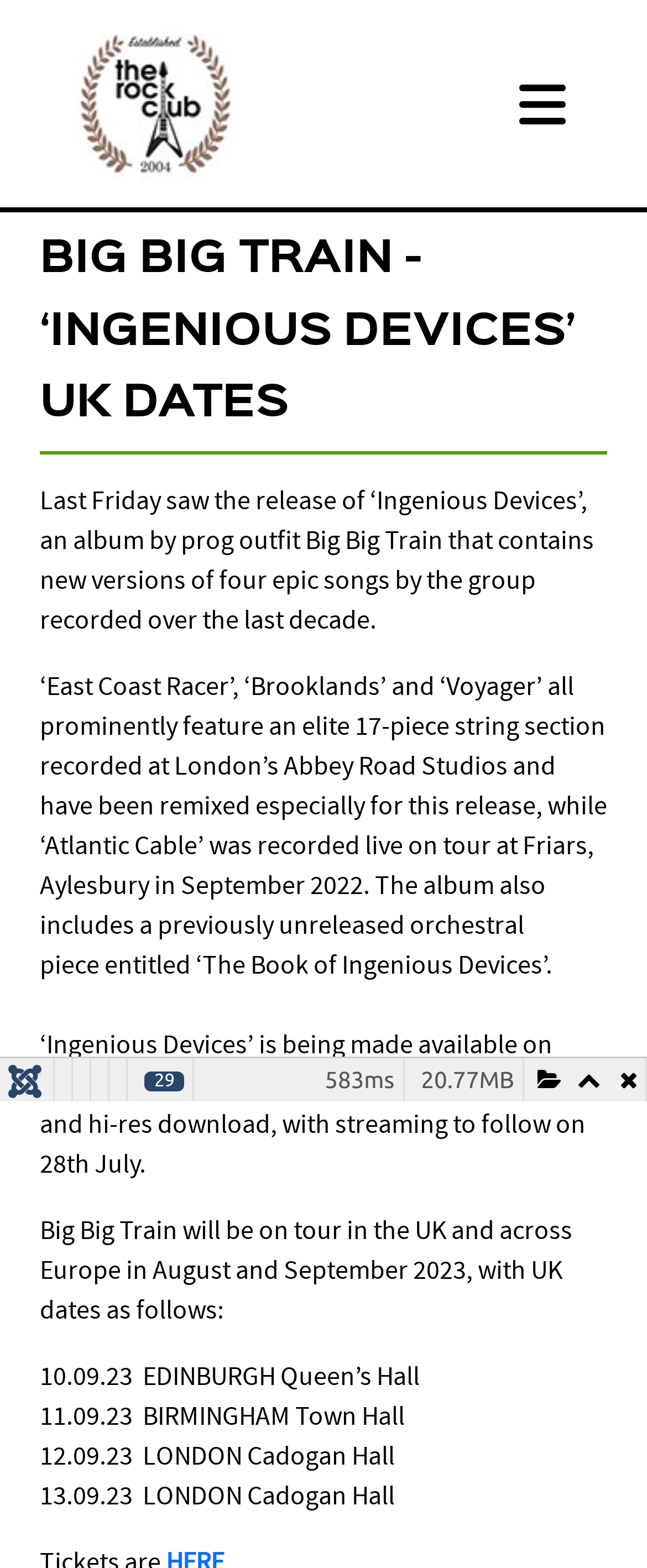When will the album be available for streaming?
Provide an in-depth answer to the question, covering all aspects.

The answer can be found in the StaticText element with the text '‘Ingenious Devices’ is being made available on 2xLP (black and limited edition sky blue vinyl), CD and hi-res download, with streaming to follow on 28th July.'